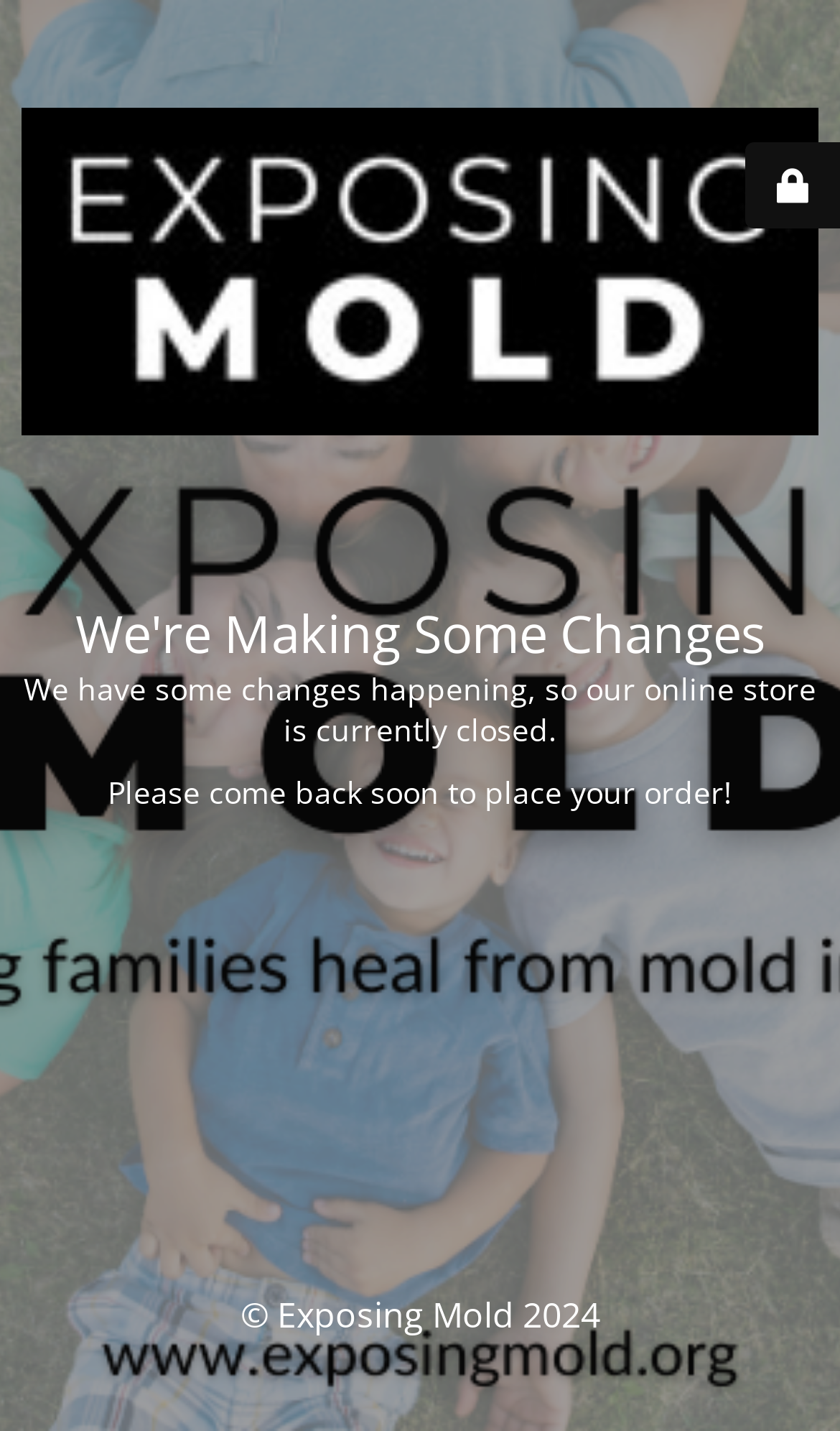What is the purpose of the online store?
Please answer the question with a single word or phrase, referencing the image.

To place orders